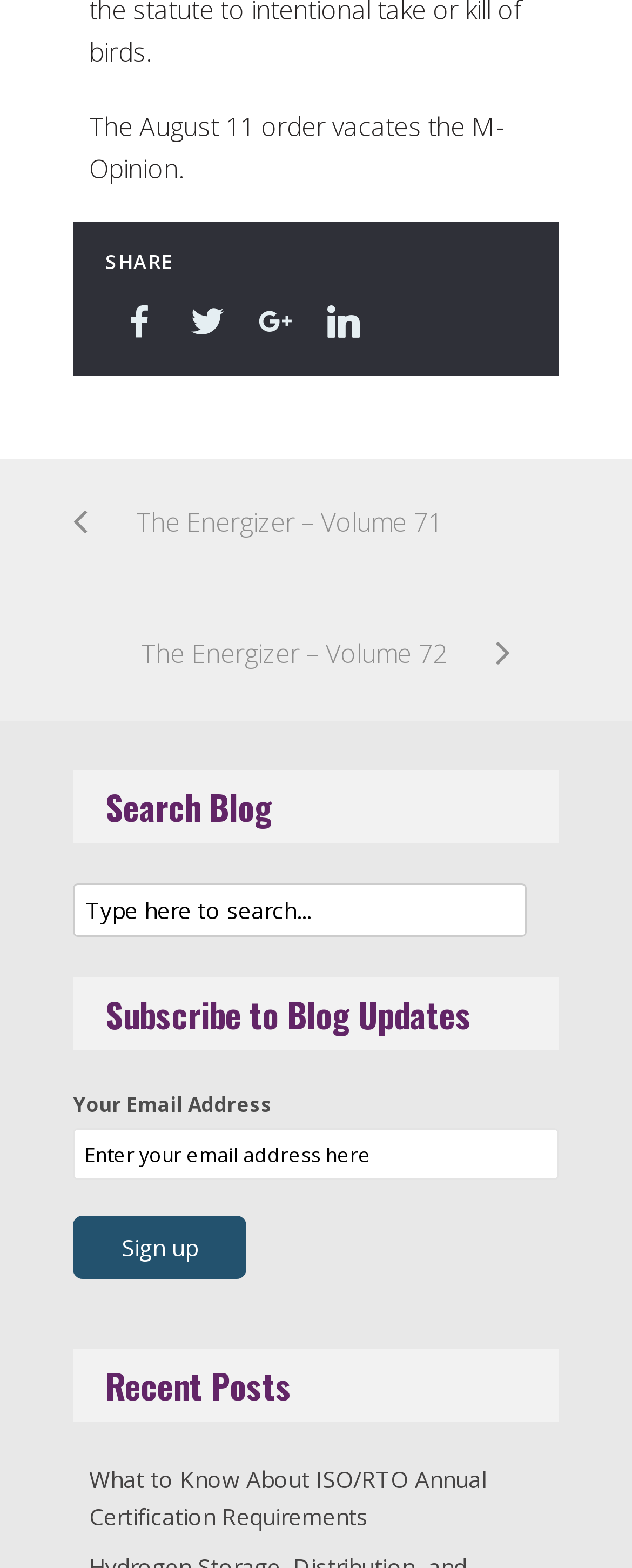Answer in one word or a short phrase: 
How many social media links are available?

4